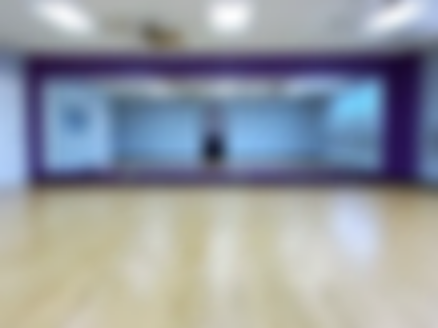Examine the screenshot and answer the question in as much detail as possible: What type of floor is in Studio A?

The hardwood floor in Studio A gleams under the ambient lighting, adding to the overall aesthetic of the space.